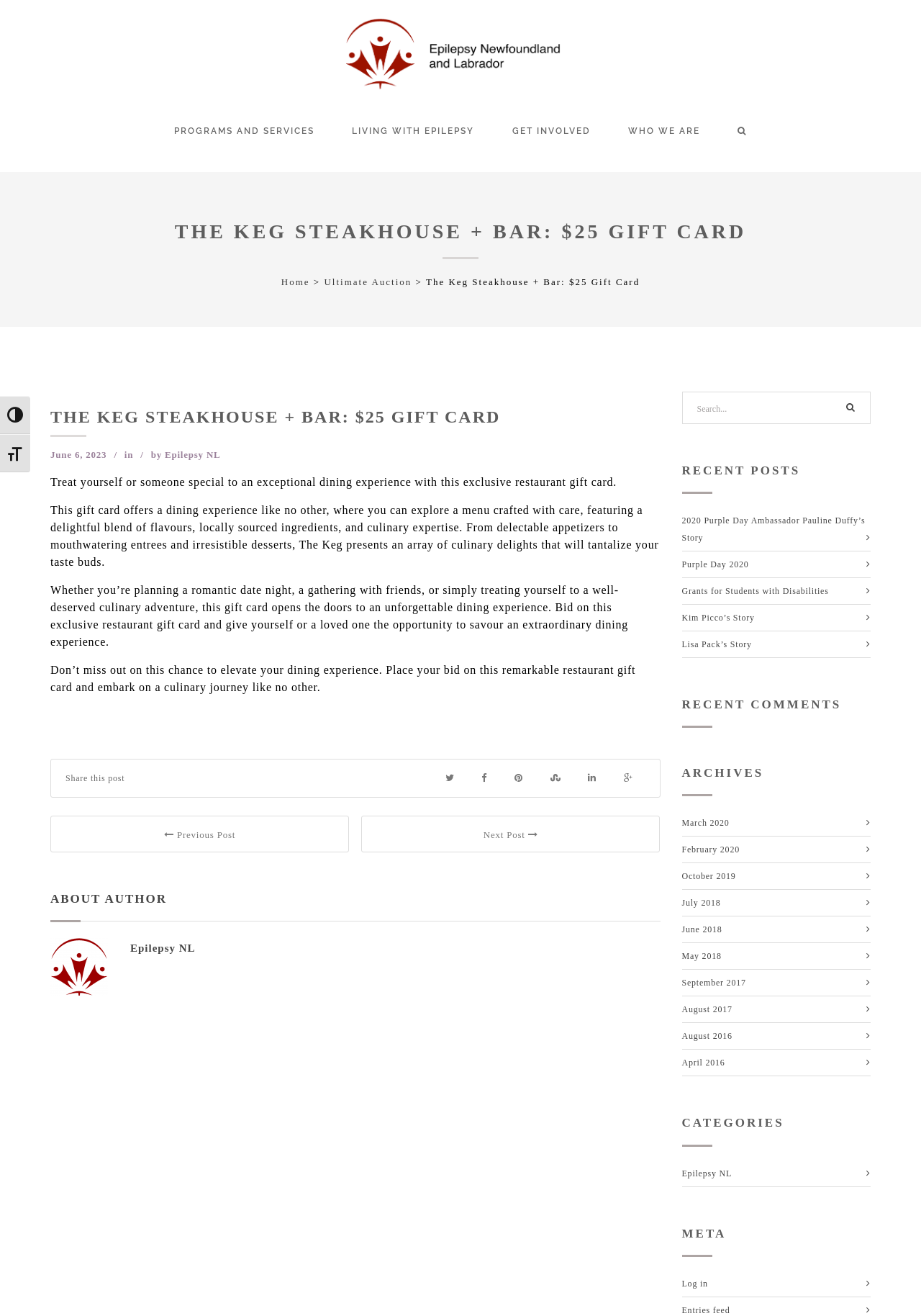What is the date of the post?
Kindly offer a comprehensive and detailed response to the question.

I found the answer by looking at the text 'June 6, 2023' which is displayed prominently on the webpage, indicating that it is the date of the post.